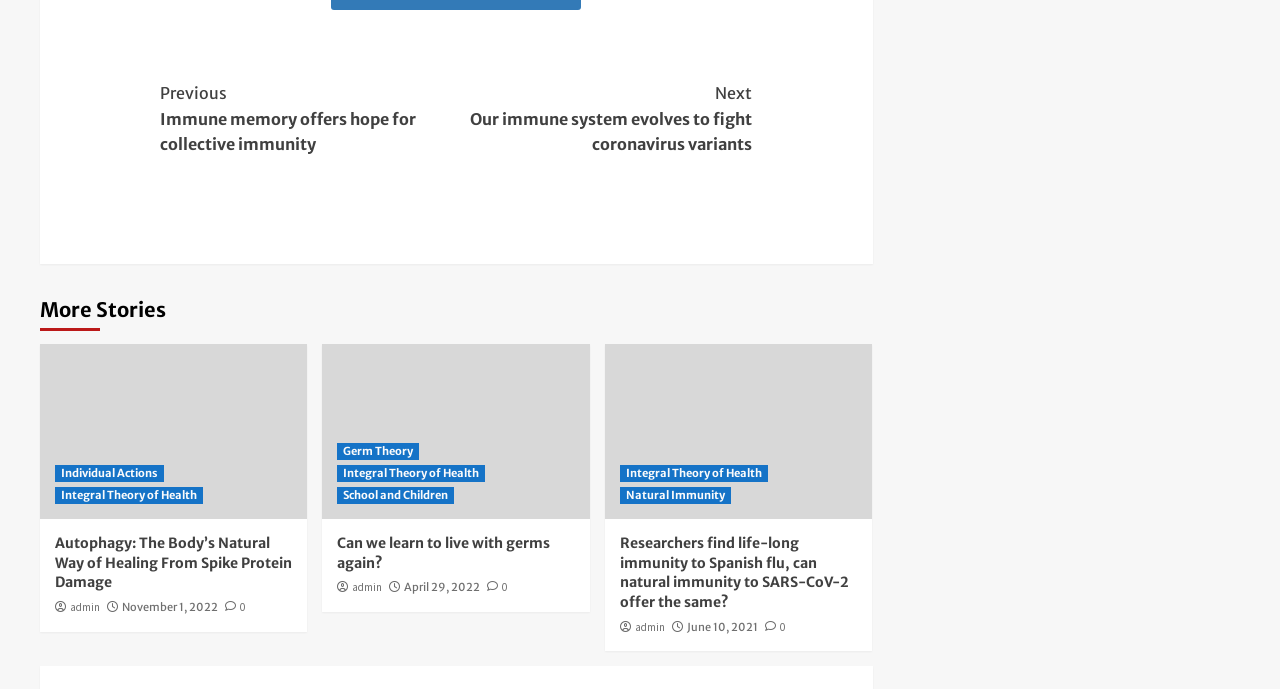How many links are there in the first figure?
Refer to the image and offer an in-depth and detailed answer to the question.

The first figure element contains three links: one with no text, one with the text 'Individual Actions', and one with the text 'Integral Theory of Health'. Therefore, there are three links in the first figure.